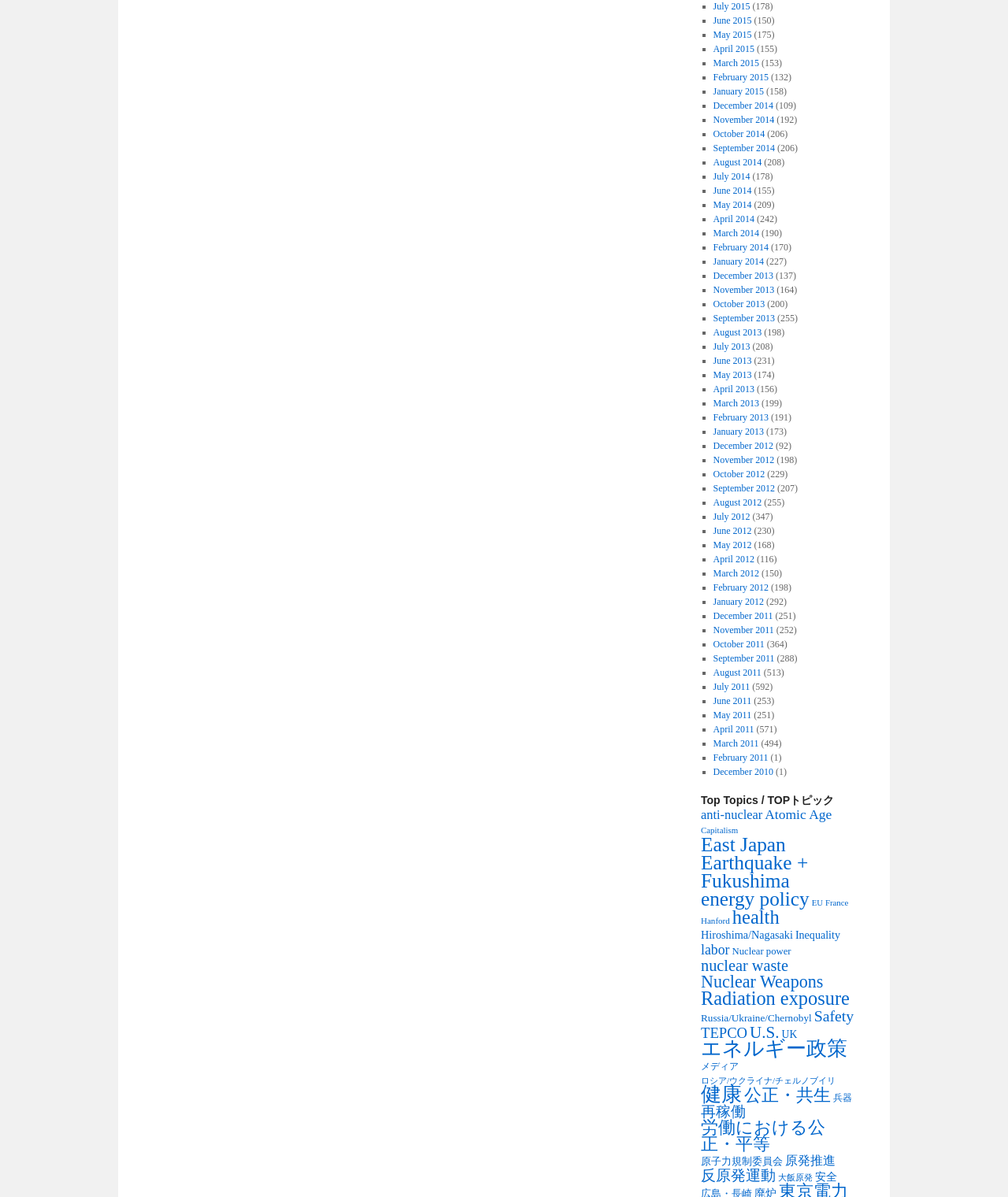Show the bounding box coordinates for the HTML element described as: "East Japan Earthquake + Fukushima".

[0.695, 0.696, 0.802, 0.745]